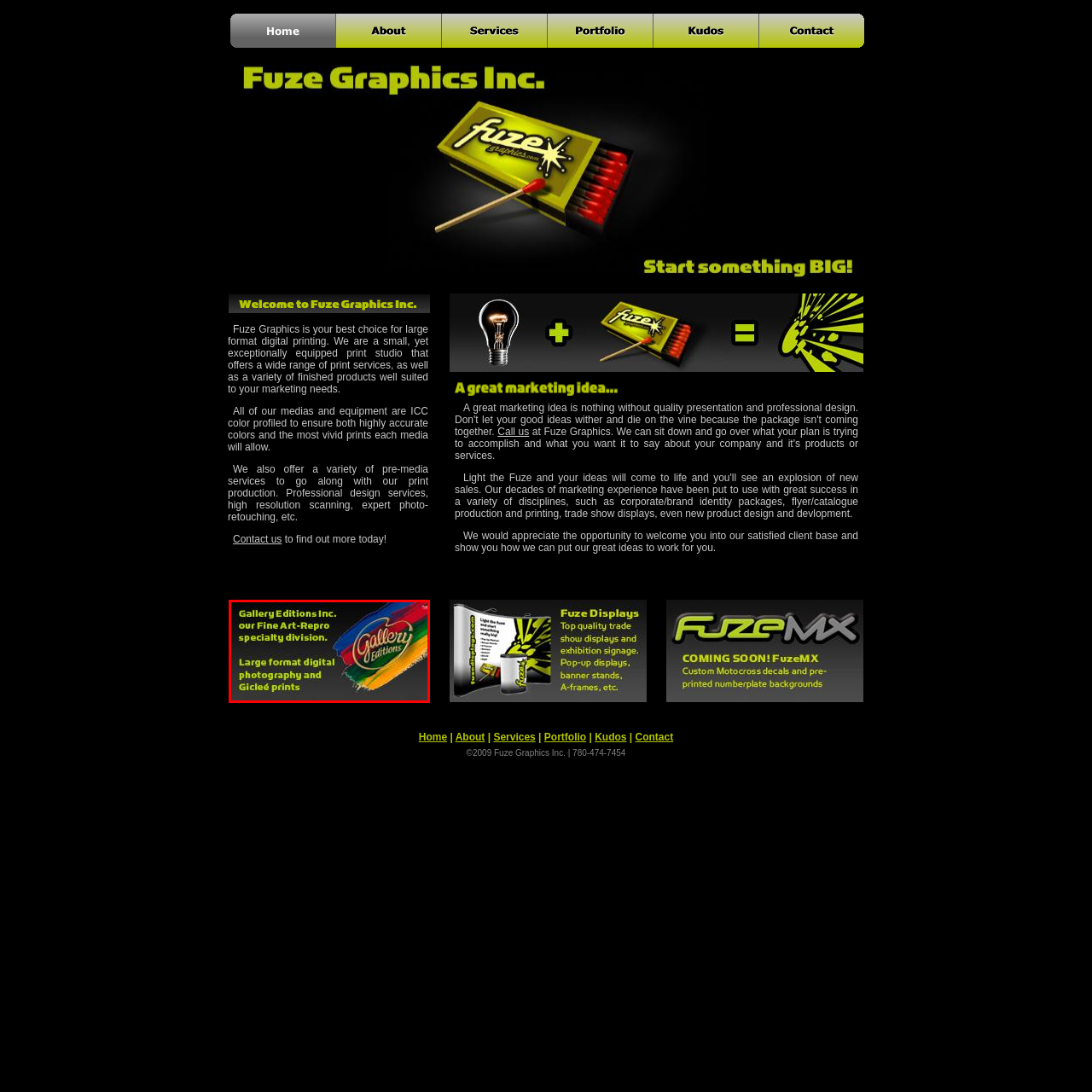Pay attention to the section of the image delineated by the white outline and provide a detailed response to the subsequent question, based on your observations: 
What is the font style of the logo 'Gallery Editions'?

The caption describes the logo 'Gallery Editions' as being prominently displayed in an elegant font, indicating a sophisticated and refined visual aesthetic.